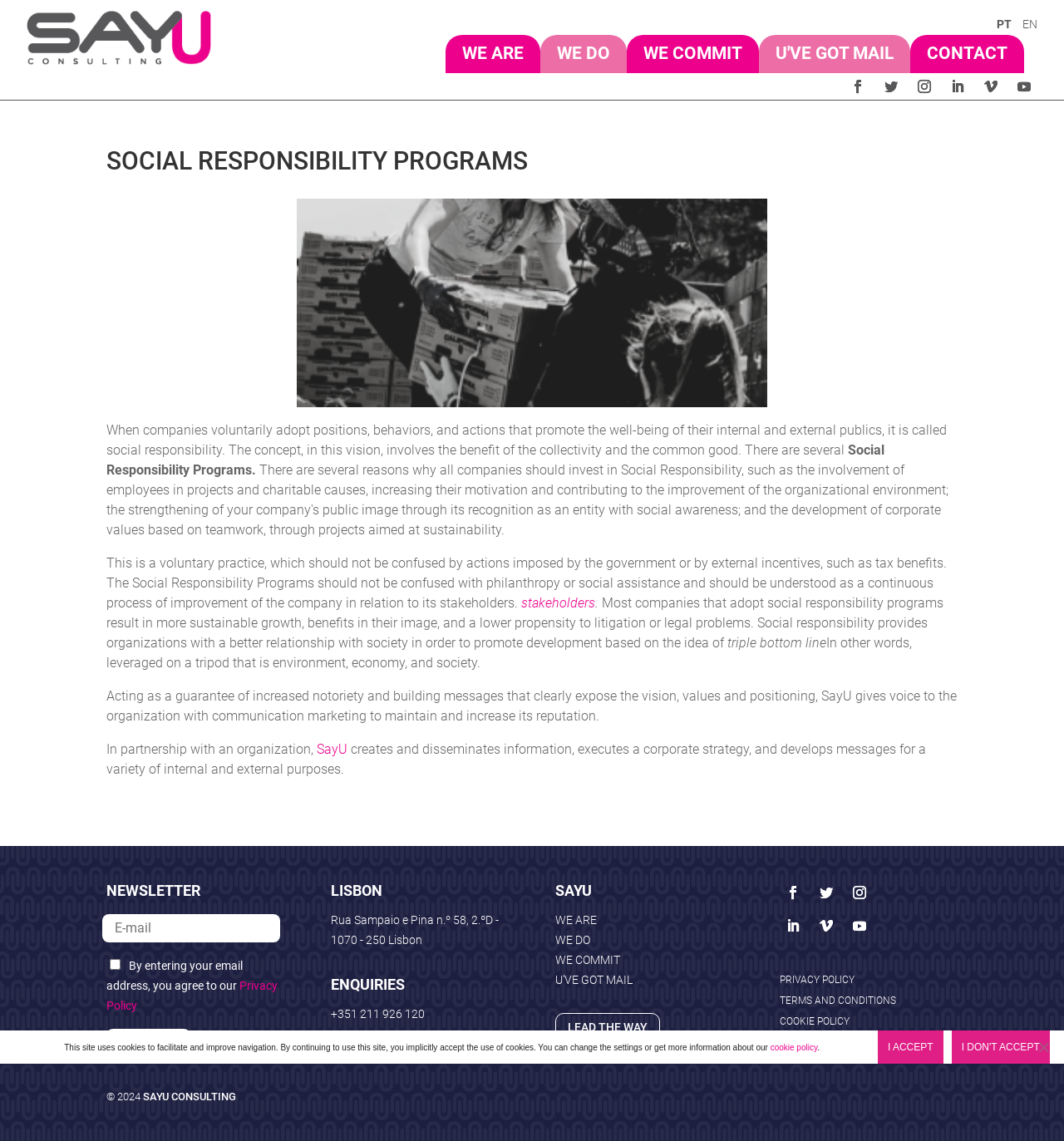Kindly determine the bounding box coordinates of the area that needs to be clicked to fulfill this instruction: "Go to 2024 Tribal Climate Camp".

None